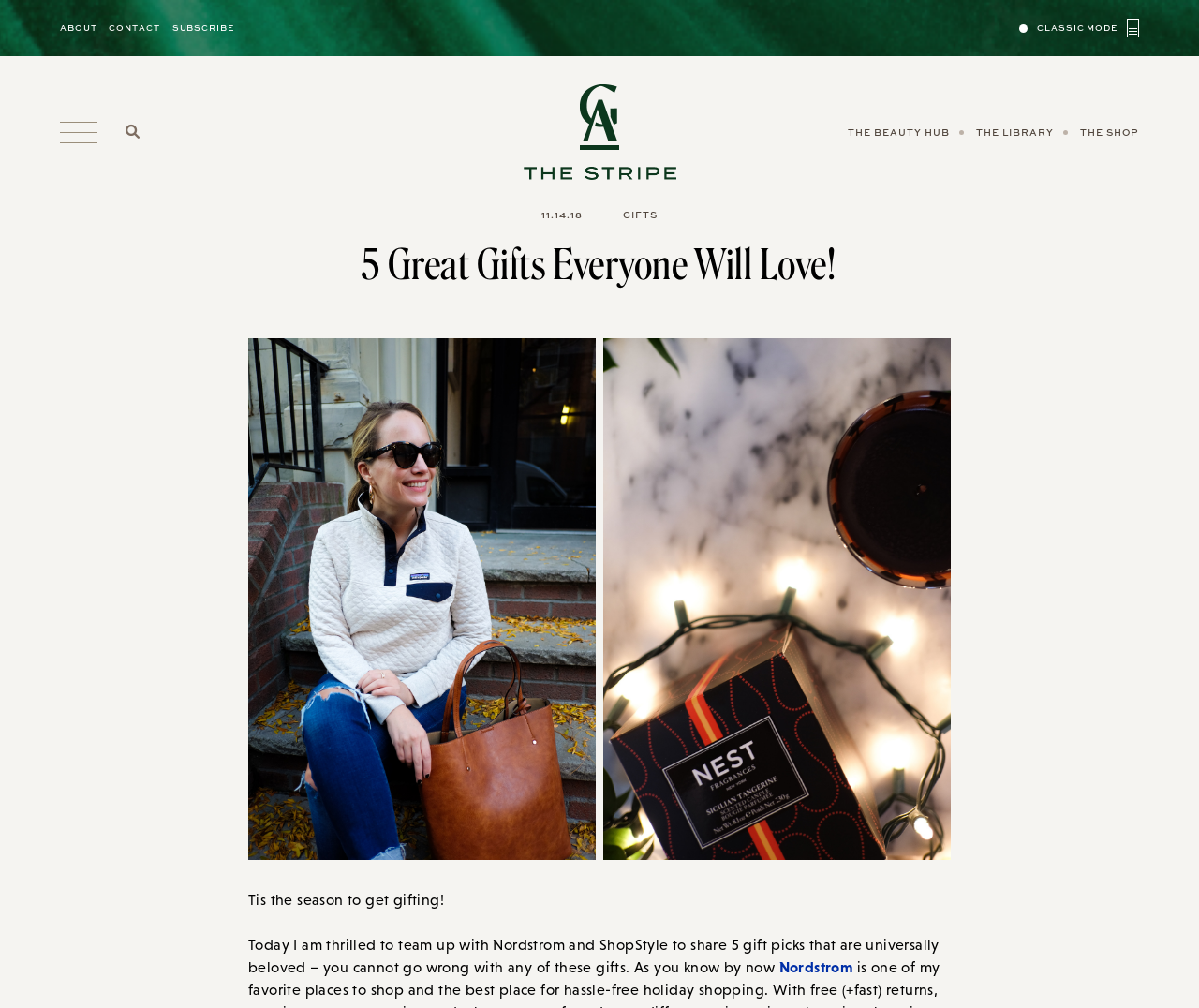Extract the text of the main heading from the webpage.

5 Great Gifts Everyone Will Love!